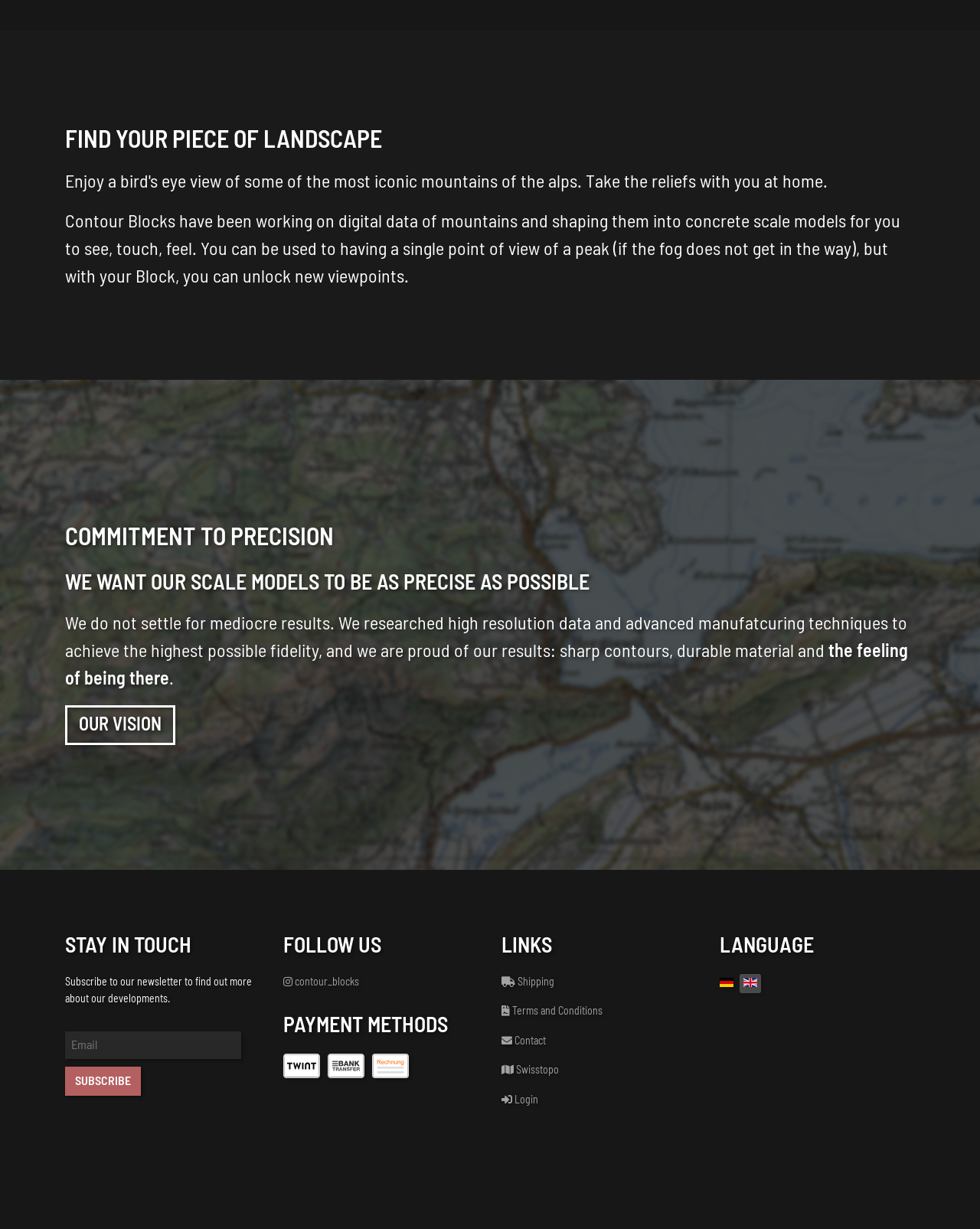How can users stay in touch with Contour Blocks?
Give a comprehensive and detailed explanation for the question.

The heading 'STAY IN TOUCH' and the subsequent StaticText element suggest that users can stay in touch with Contour Blocks by subscribing to their newsletter, which can be done by entering an email address in the provided textbox and clicking the 'Subscribe' button.